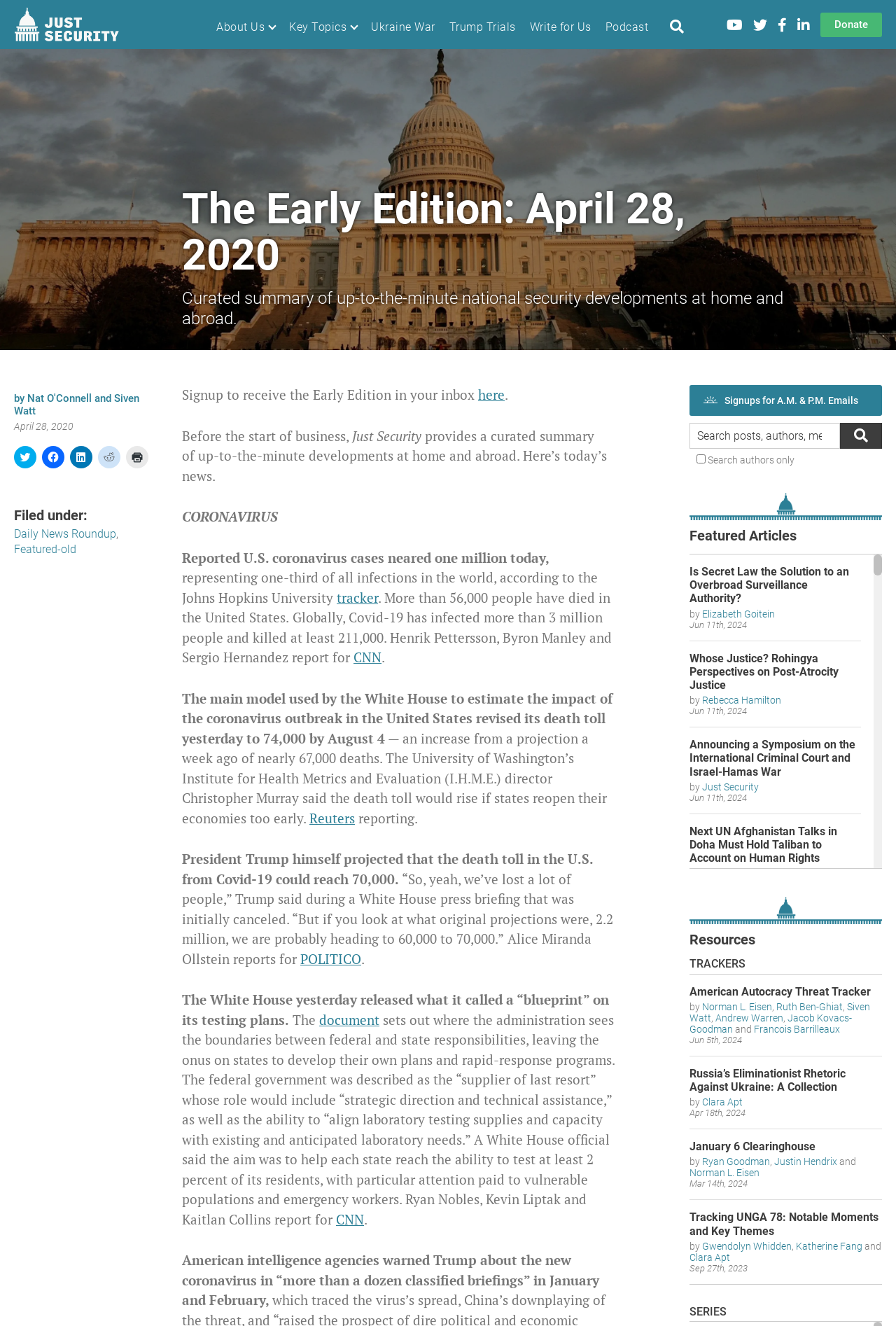Pinpoint the bounding box coordinates of the area that should be clicked to complete the following instruction: "Signup to receive the Early Edition in your inbox". The coordinates must be given as four float numbers between 0 and 1, i.e., [left, top, right, bottom].

[0.203, 0.291, 0.534, 0.304]